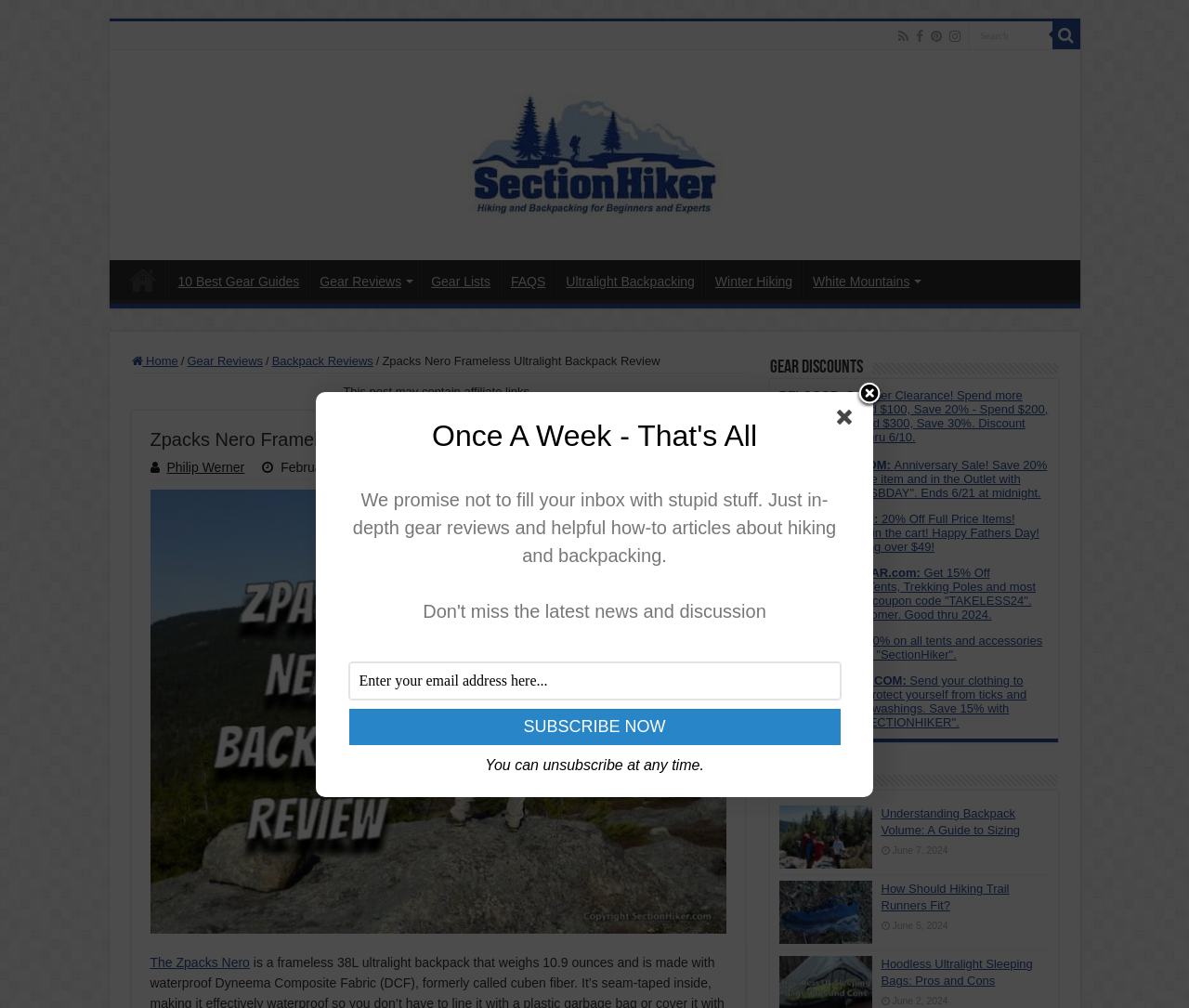Use a single word or phrase to answer the question: 
What is the weight of the Zpacks Nero backpack?

10.9 ounces